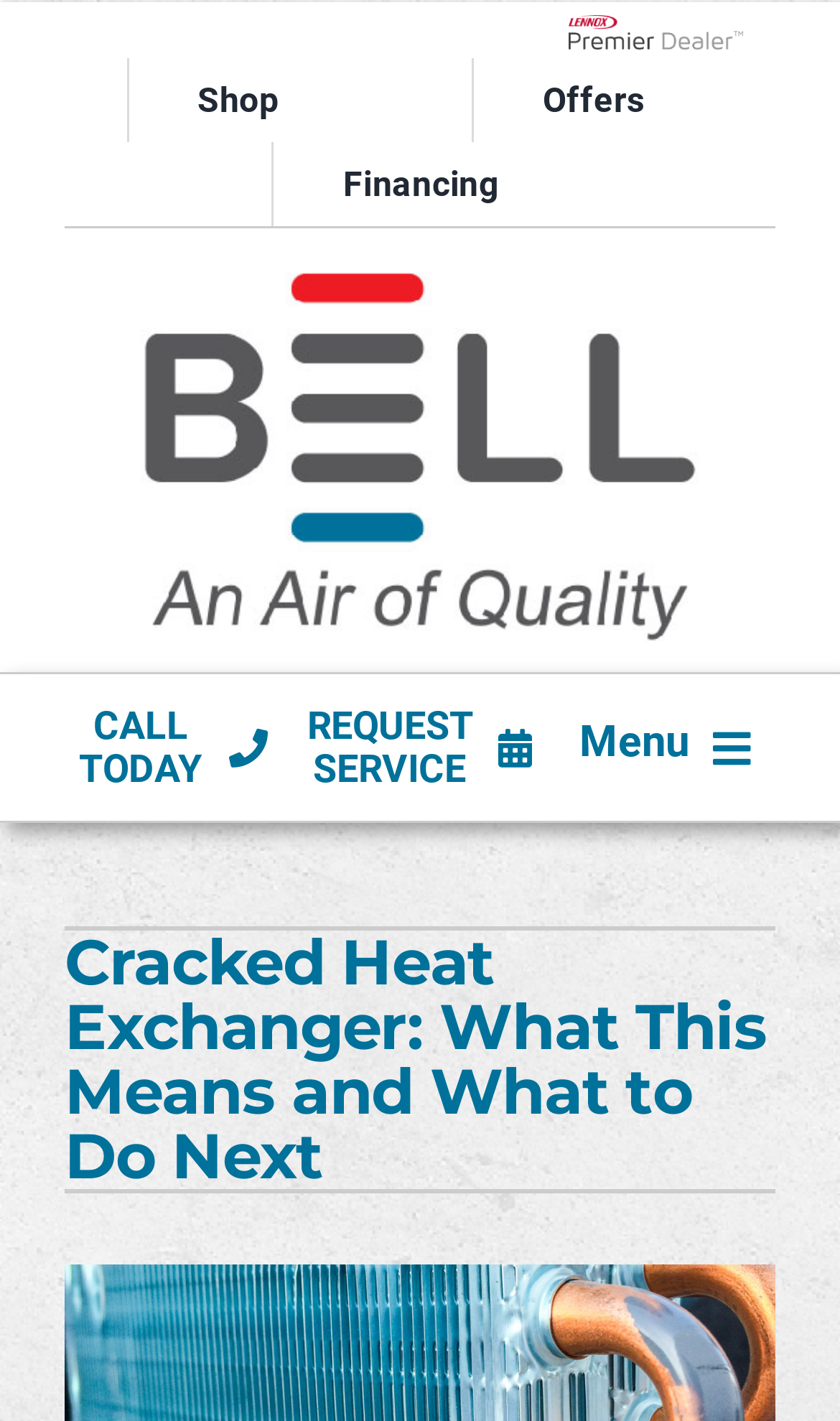Find and specify the bounding box coordinates that correspond to the clickable region for the instruction: "Check out 9 Scenic Shelter Cove Lots".

None